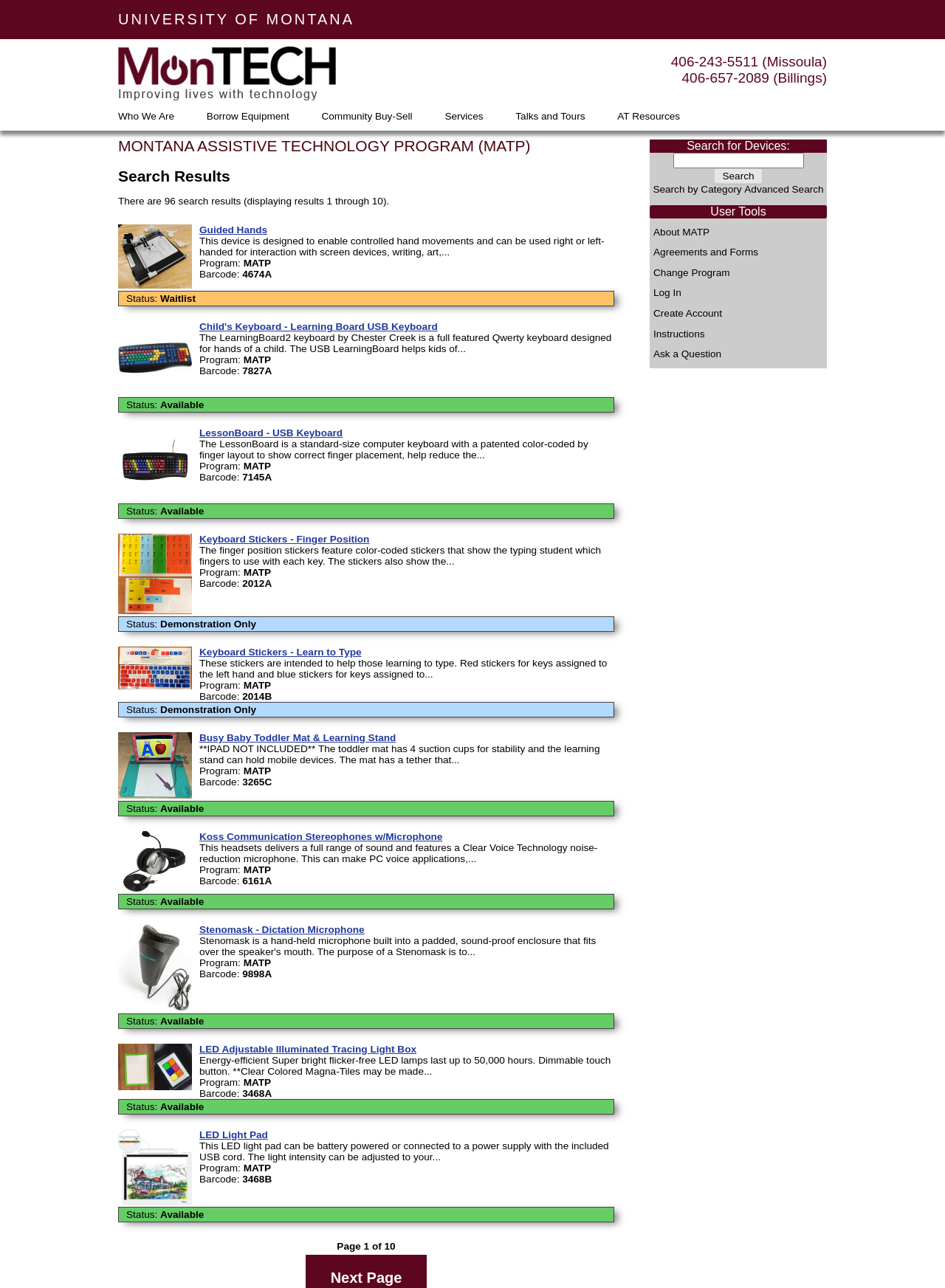Please identify the bounding box coordinates of the element I need to click to follow this instruction: "Call the Missoula office".

[0.71, 0.042, 0.875, 0.054]